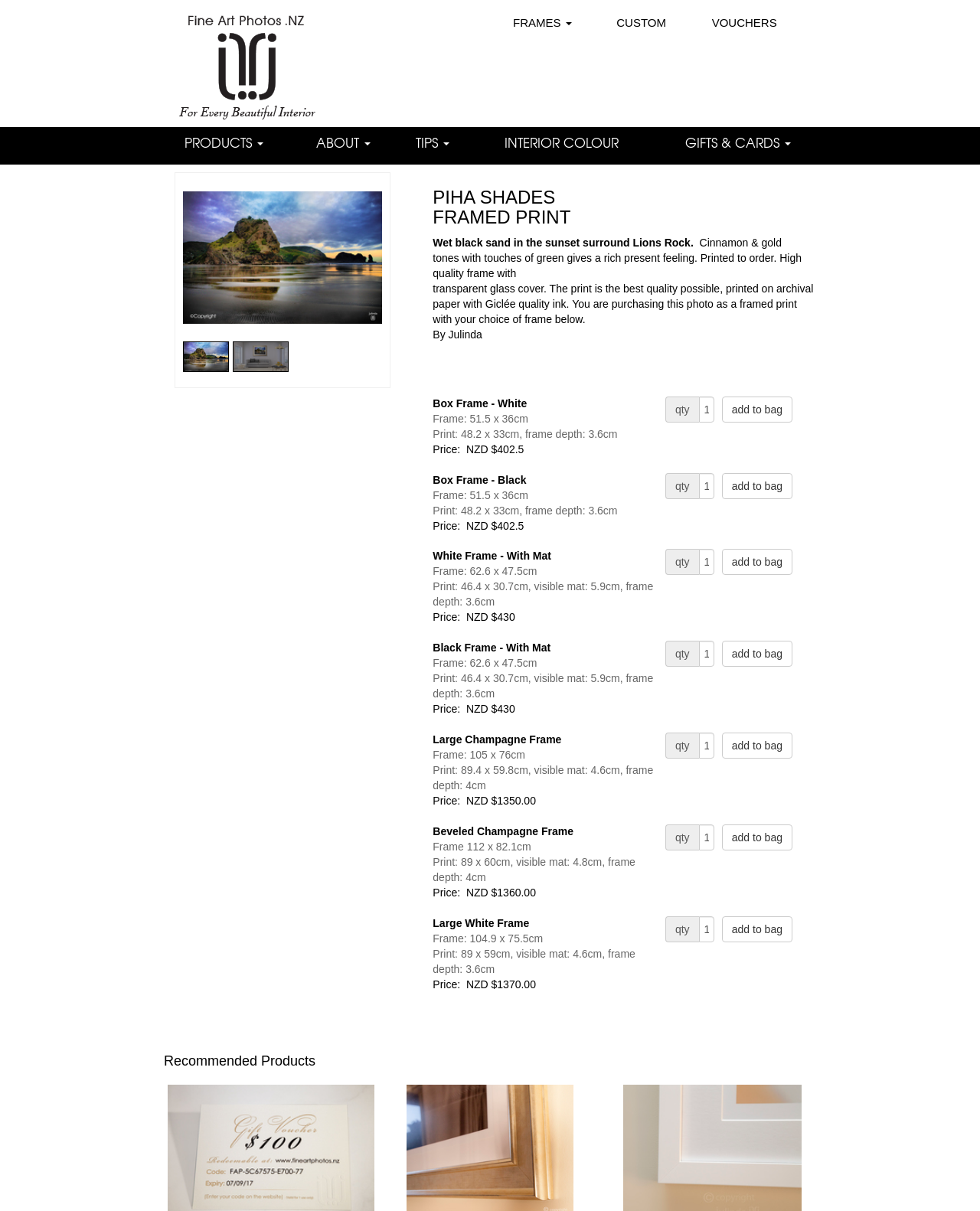Find the bounding box coordinates of the clickable area that will achieve the following instruction: "add to bag".

[0.737, 0.327, 0.809, 0.349]